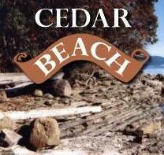Using the details in the image, give a detailed response to the question below:
What type of colors are used in the landscape?

The earthy colors of the landscape complement the inviting atmosphere, enticing viewers to explore the beach and enjoy its natural wonders, which suggests that the colors used in the landscape are earthy.